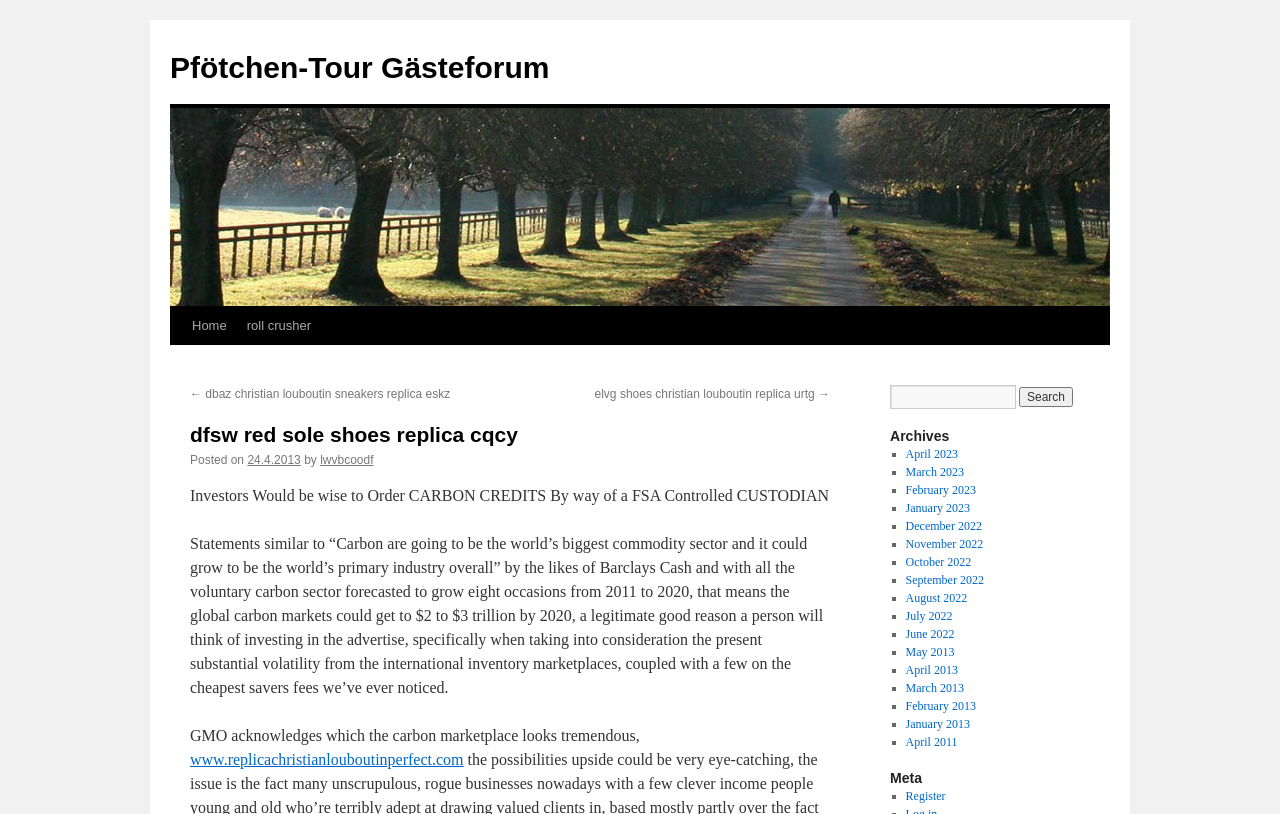Determine the bounding box coordinates of the region that needs to be clicked to achieve the task: "Visit the website www.replicachristianlouboutinperfect.com".

[0.148, 0.923, 0.362, 0.944]